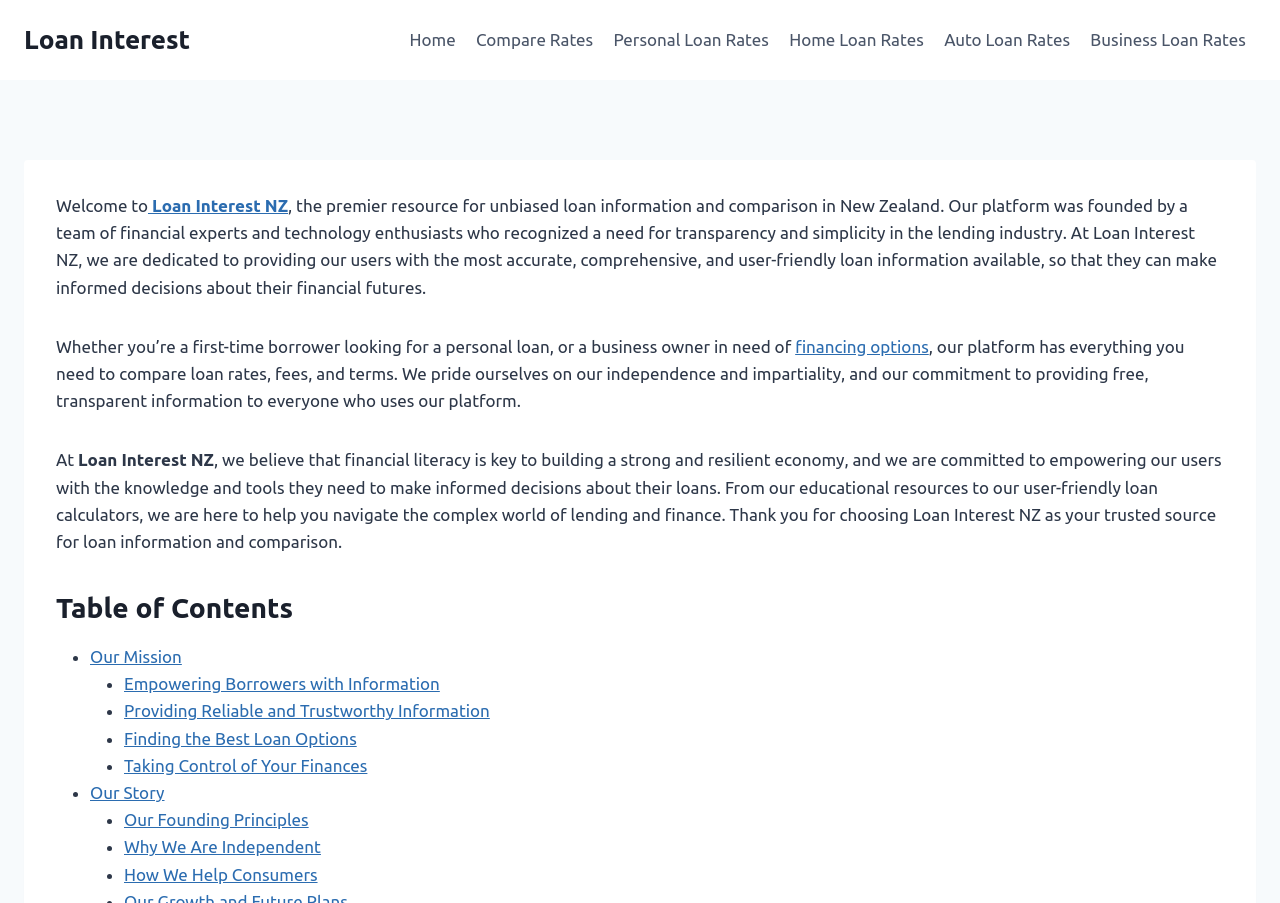Determine the coordinates of the bounding box for the clickable area needed to execute this instruction: "Click on Home".

[0.312, 0.018, 0.364, 0.071]